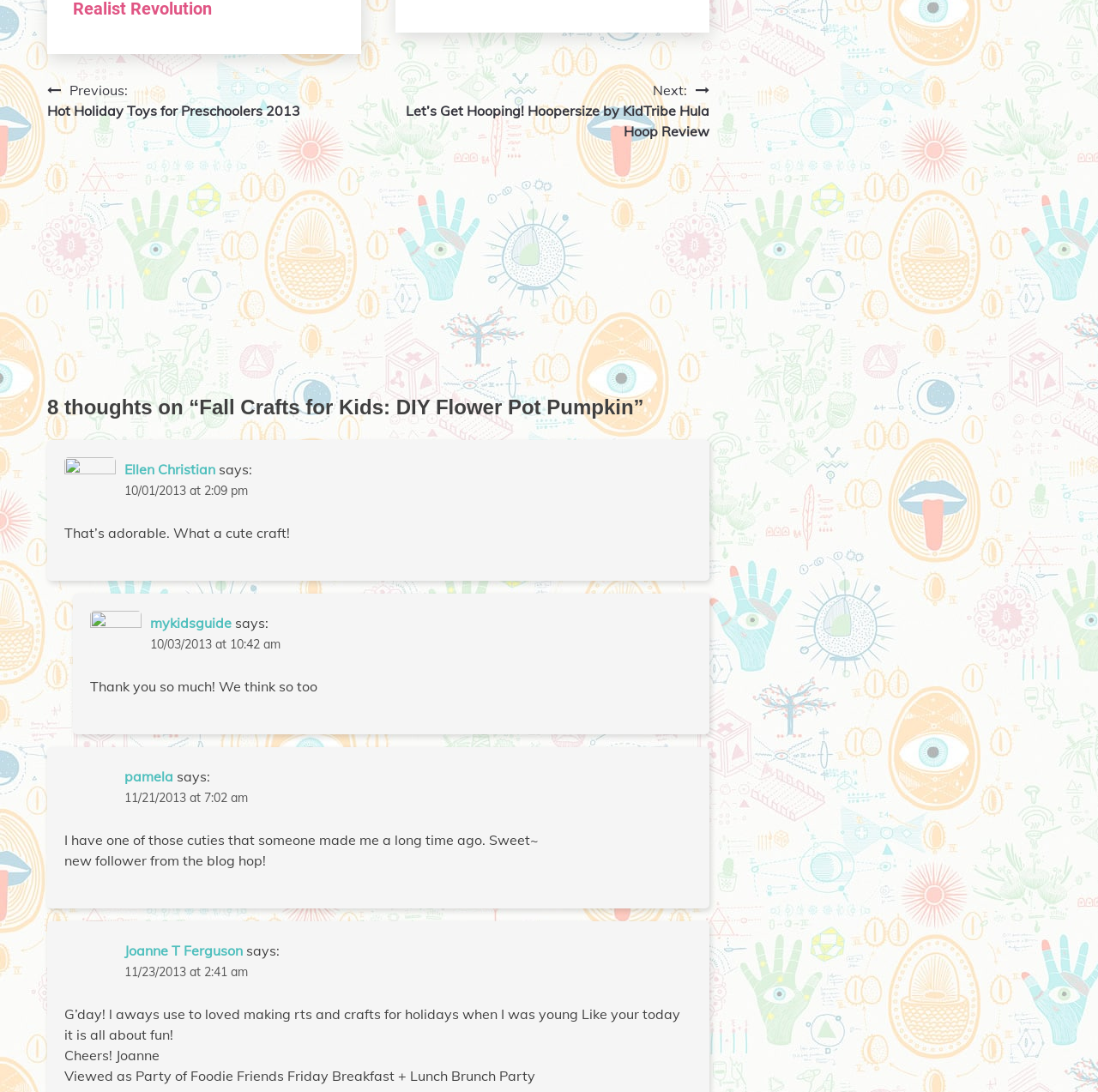Using the provided element description: "Joanne T Ferguson", determine the bounding box coordinates of the corresponding UI element in the screenshot.

[0.113, 0.163, 0.221, 0.179]